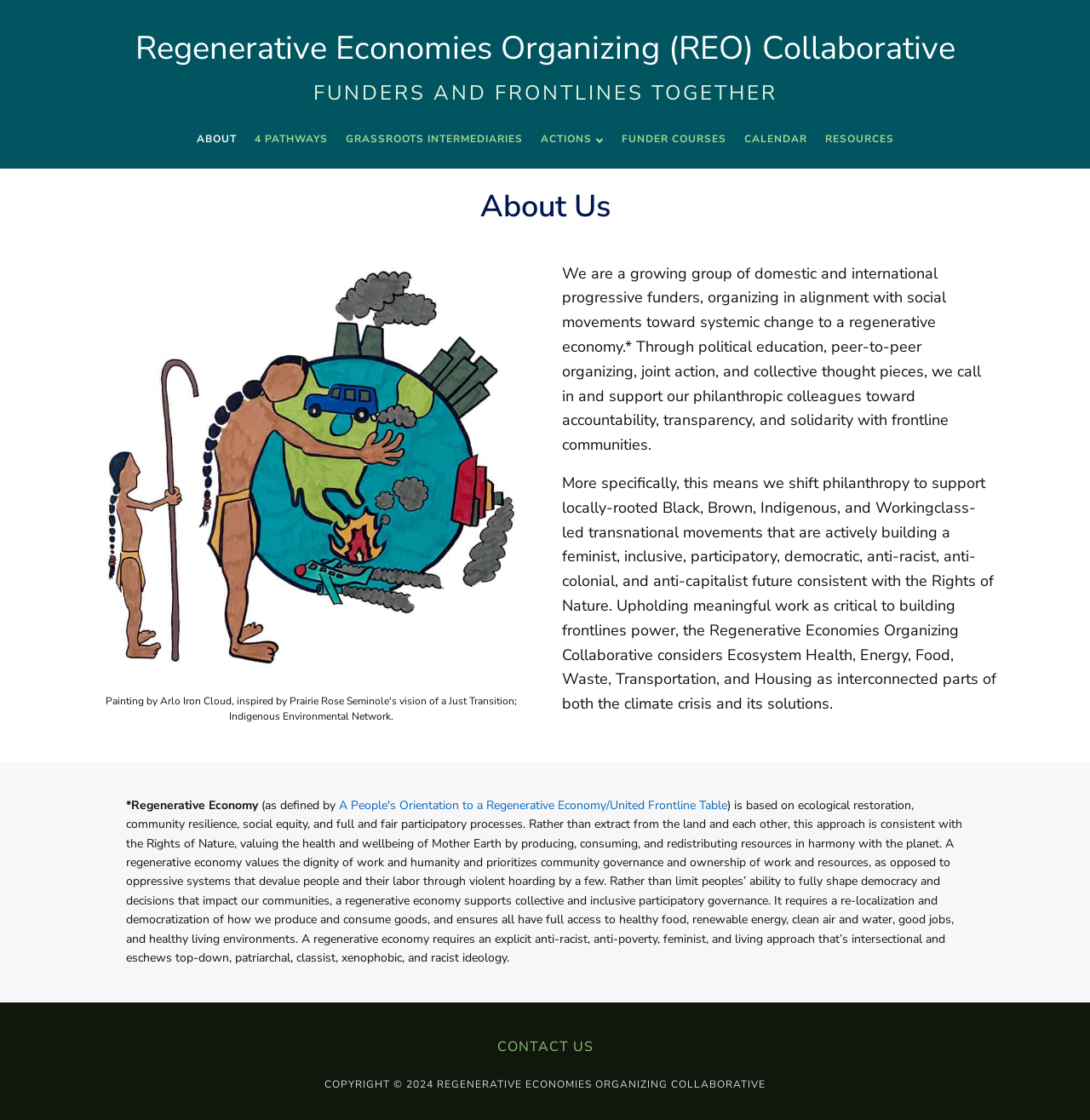Please find the bounding box coordinates of the element's region to be clicked to carry out this instruction: "Click on the 'ABOUT' link in the menu".

[0.172, 0.113, 0.225, 0.136]